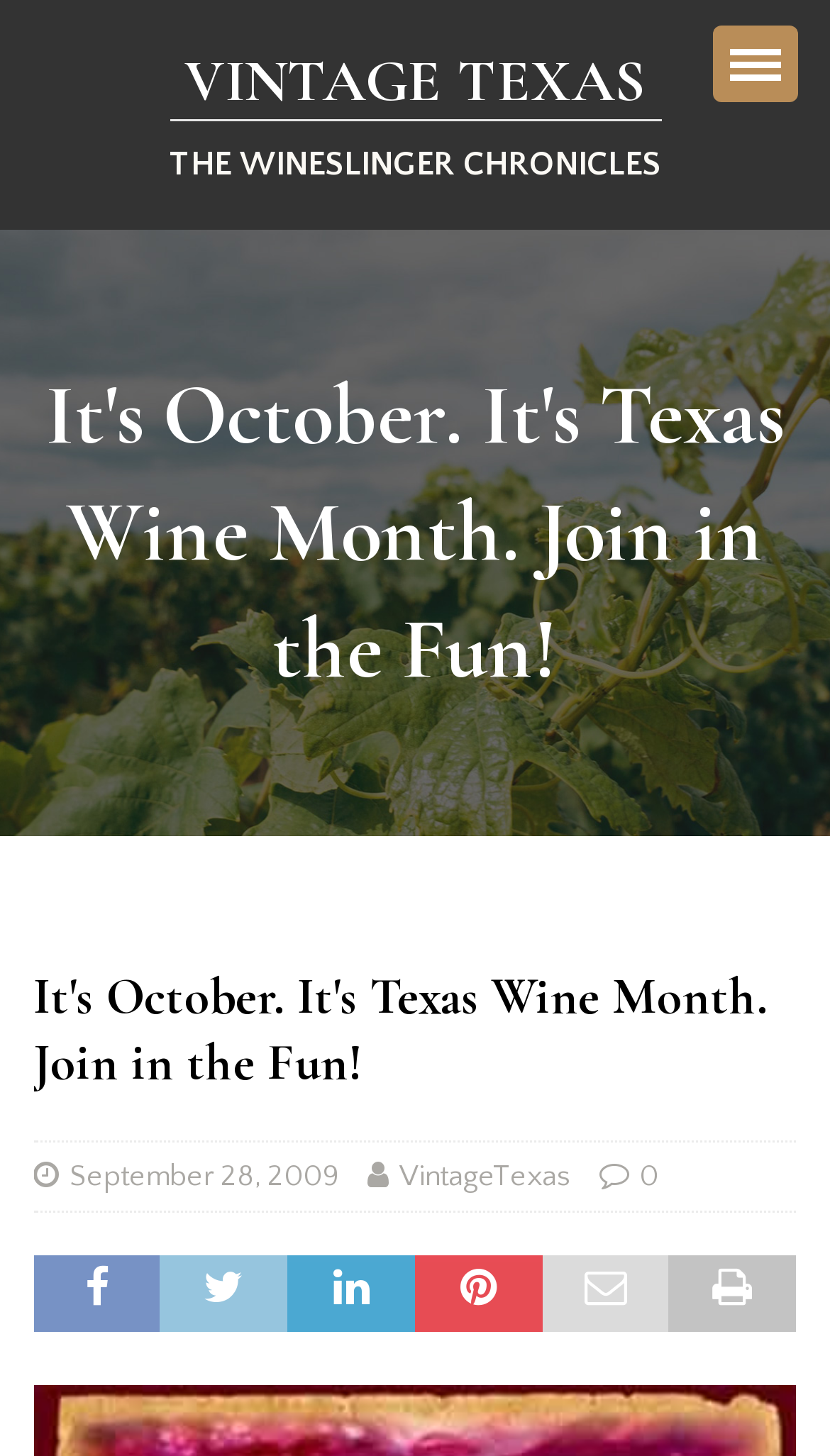Determine which piece of text is the heading of the webpage and provide it.

It's October. It's Texas Wine Month. Join in the Fun!